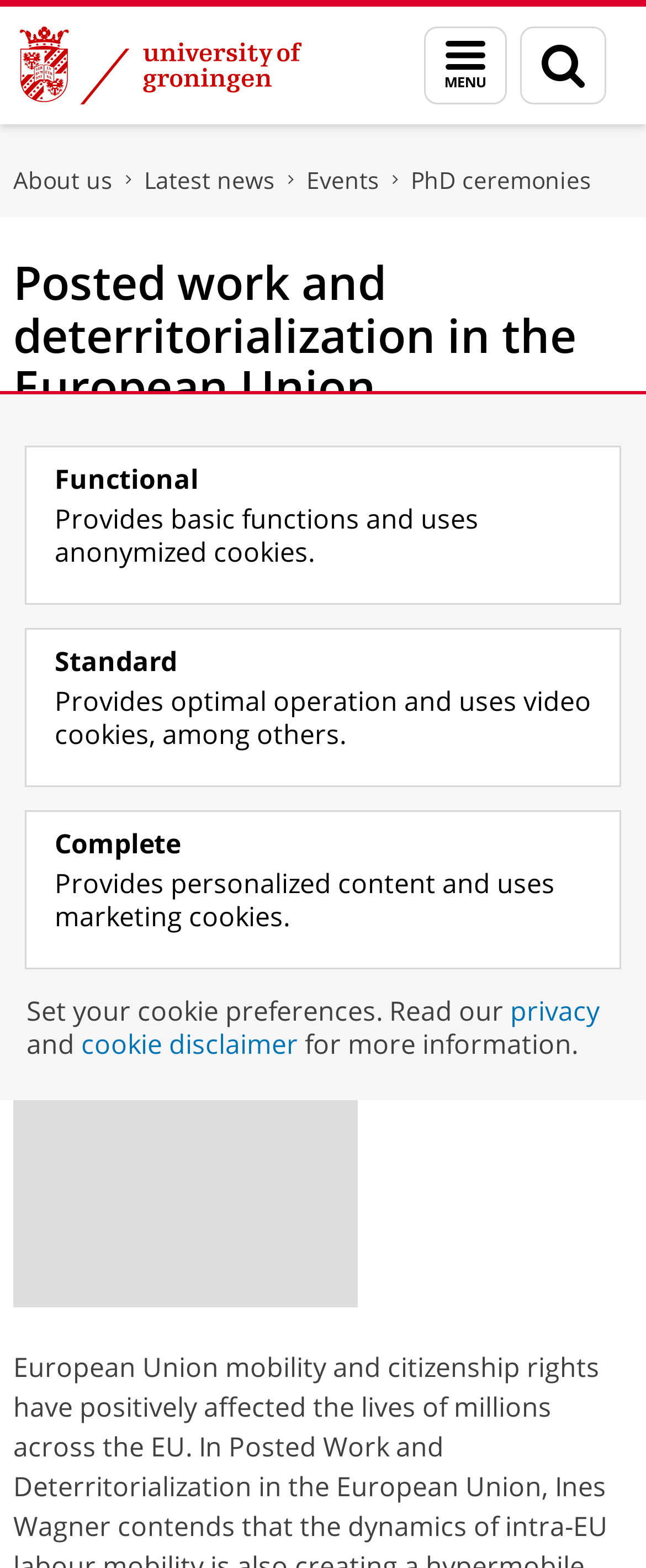Locate the bounding box coordinates of the clickable area needed to fulfill the instruction: "View the details of the PhD ceremony".

[0.021, 0.164, 0.979, 0.264]